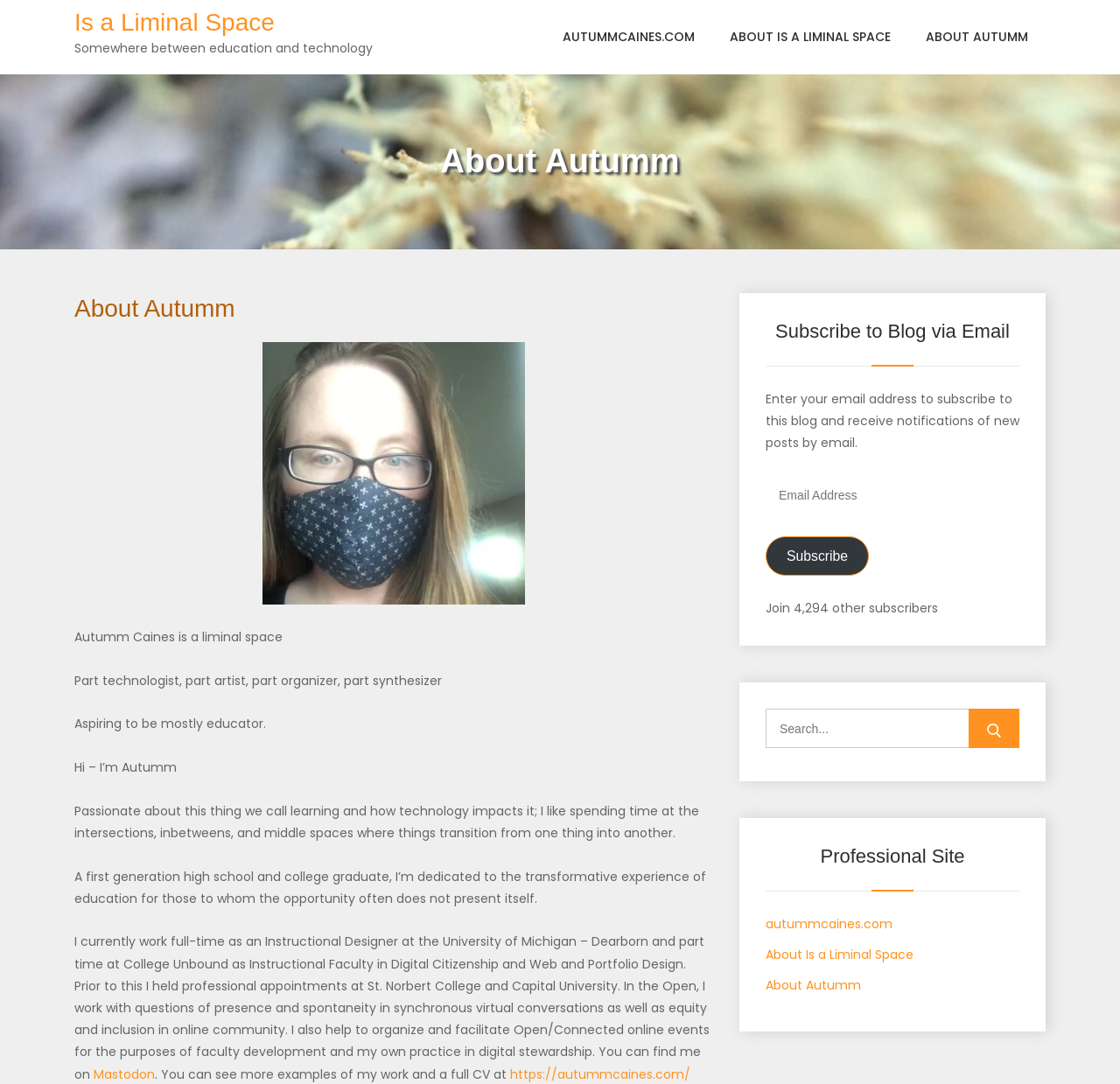Please find the bounding box for the UI component described as follows: "input value="0" value="0"".

None